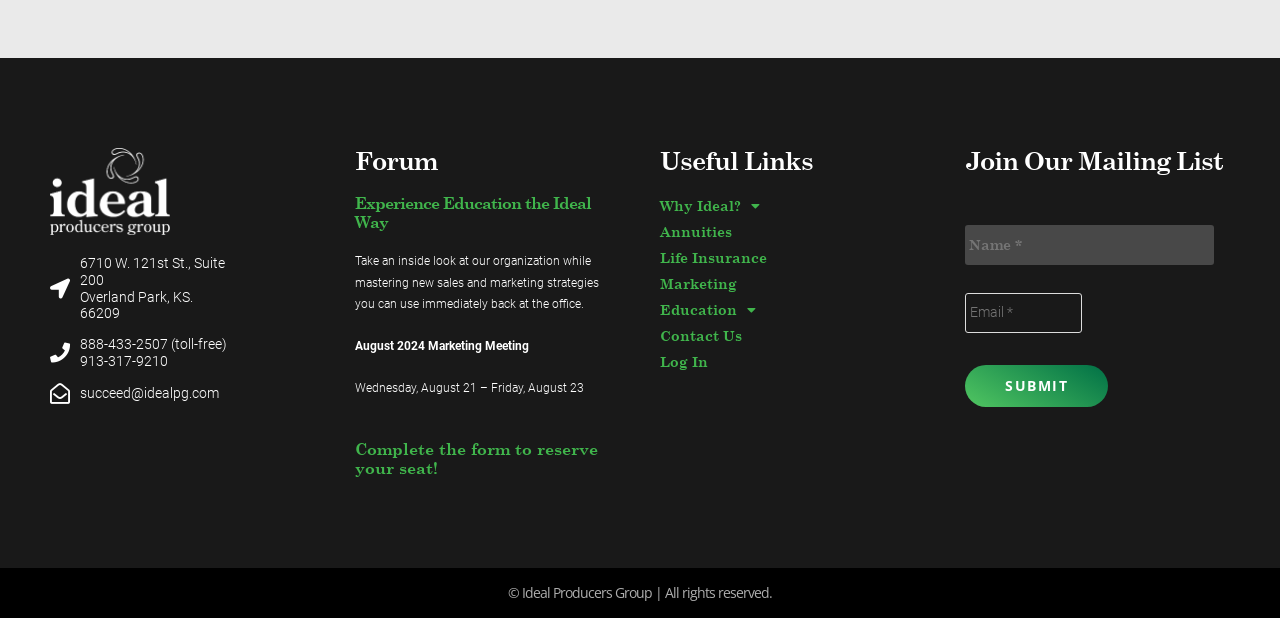Please find the bounding box coordinates of the element that you should click to achieve the following instruction: "Click the 'Forum' link". The coordinates should be presented as four float numbers between 0 and 1: [left, top, right, bottom].

[0.277, 0.239, 0.484, 0.28]